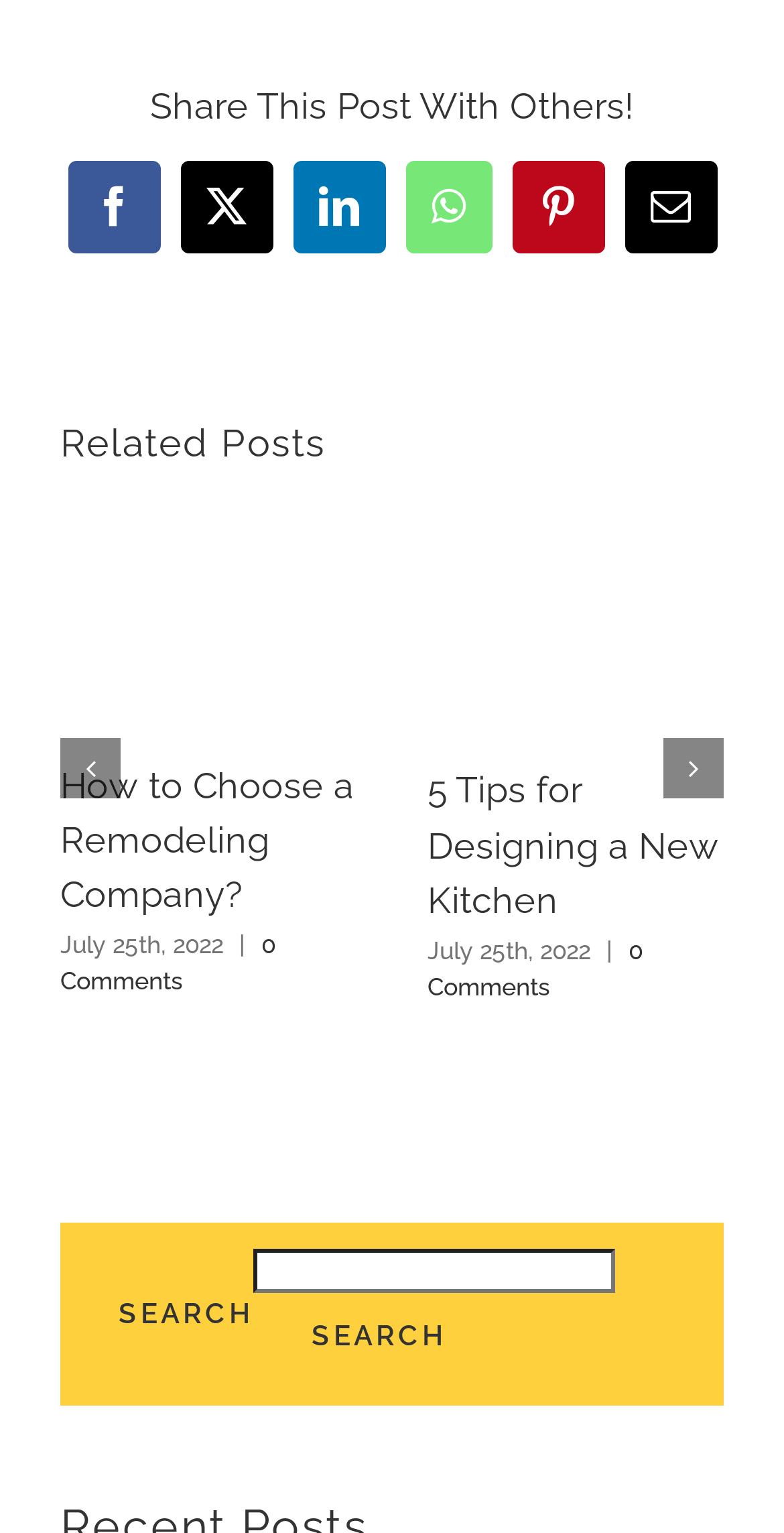Identify the bounding box coordinates of the clickable section necessary to follow the following instruction: "Go to the next slide". The coordinates should be presented as four float numbers from 0 to 1, i.e., [left, top, right, bottom].

[0.846, 0.481, 0.923, 0.52]